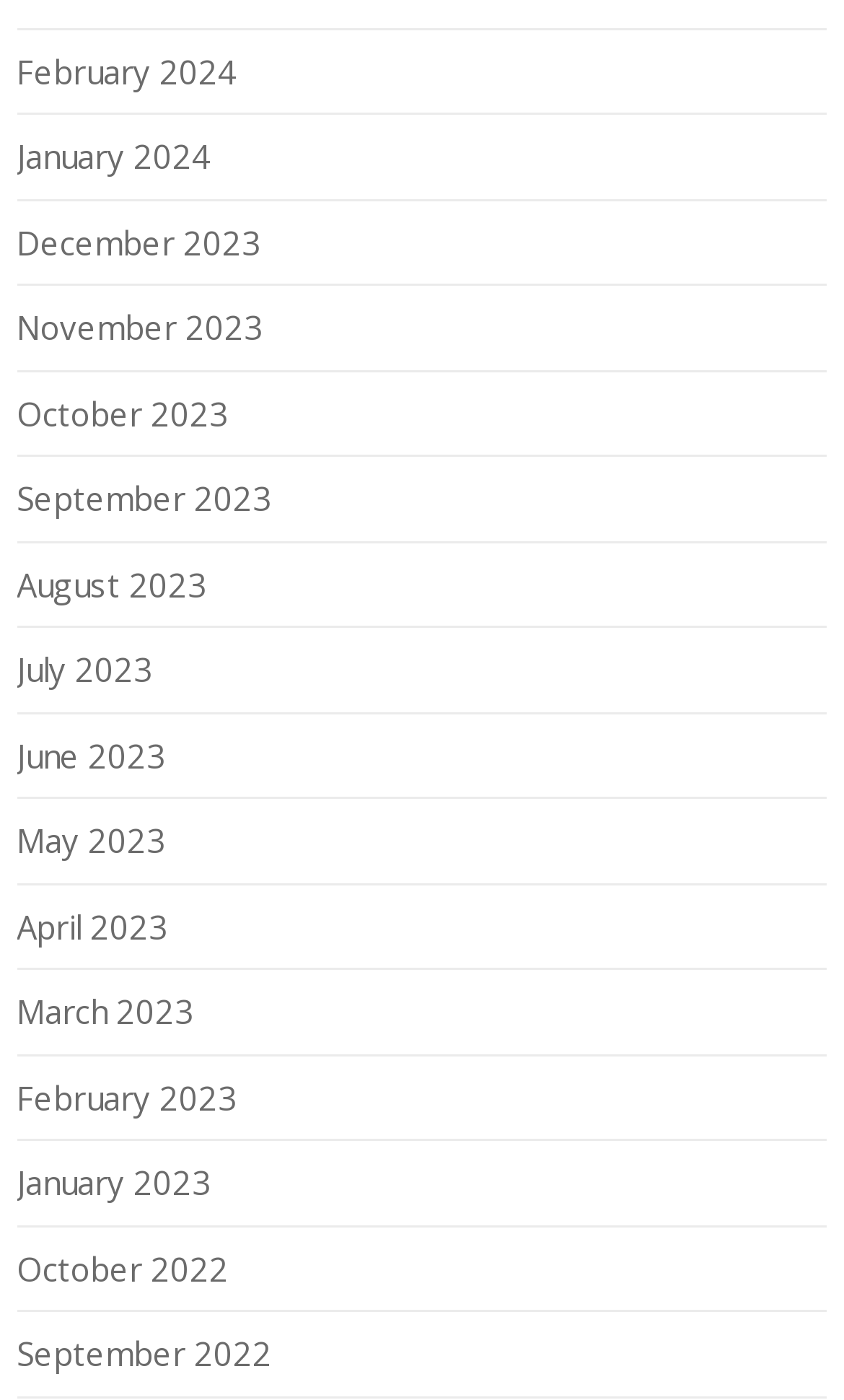How many months are listed?
From the details in the image, answer the question comprehensively.

I counted the number of links on the webpage, and there are 12 links, each representing a month from February 2024 to October 2022.